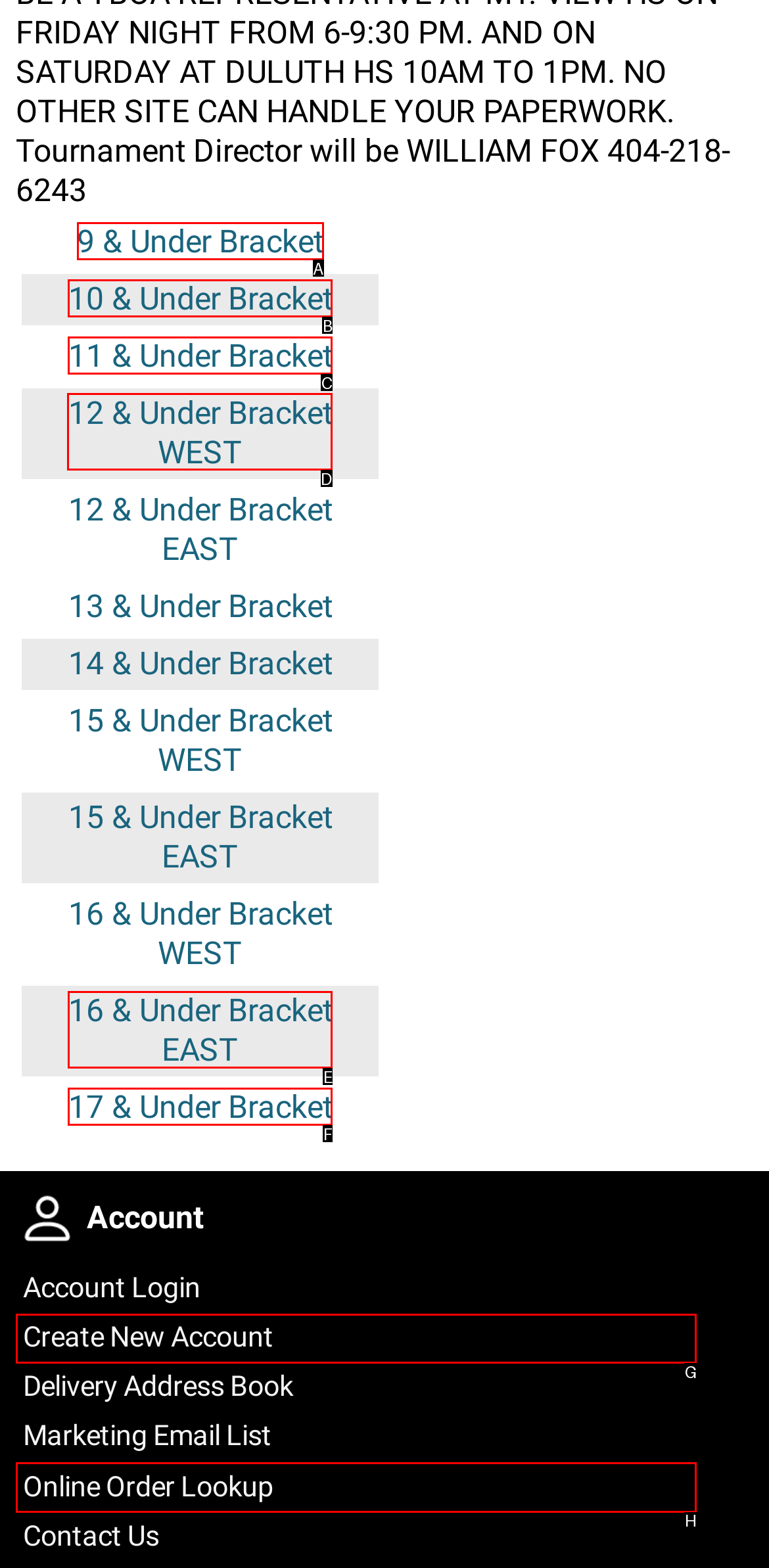Determine which option should be clicked to carry out this task: View 12 & Under Bracket WEST
State the letter of the correct choice from the provided options.

D